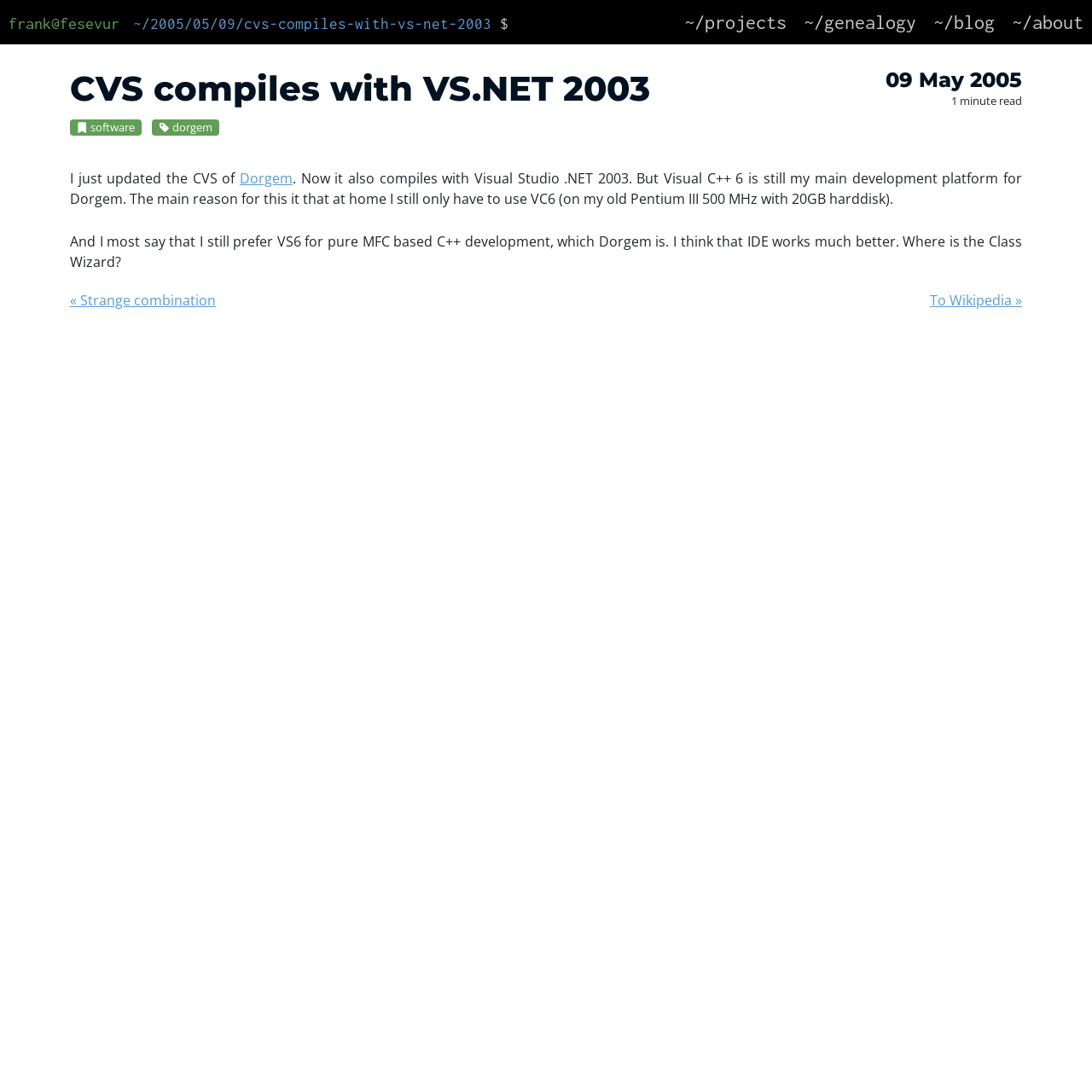What is the category of the post?
Using the image, respond with a single word or phrase.

software